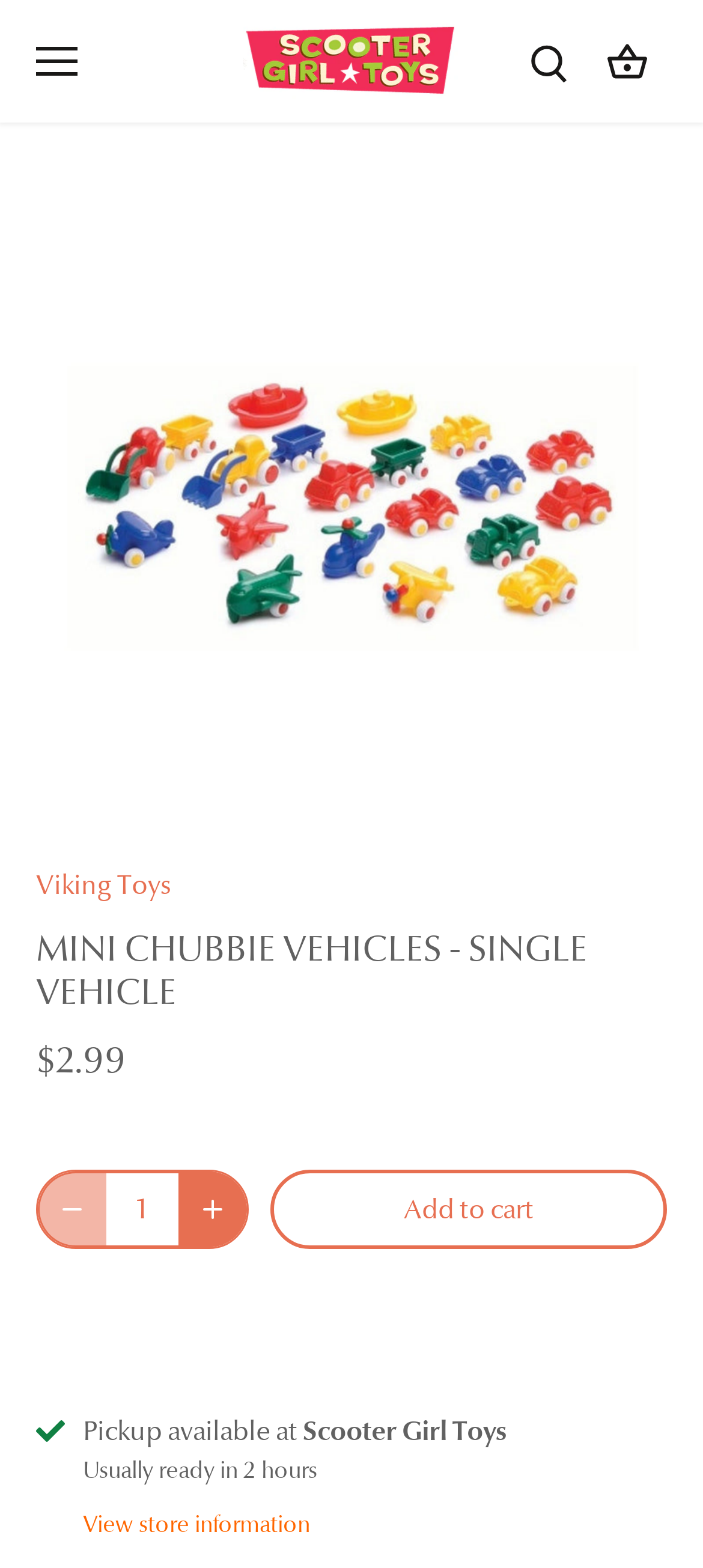Using floating point numbers between 0 and 1, provide the bounding box coordinates in the format (top-left x, top-left y, bottom-right x, bottom-right y). Locate the UI element described here: Personal Data

None